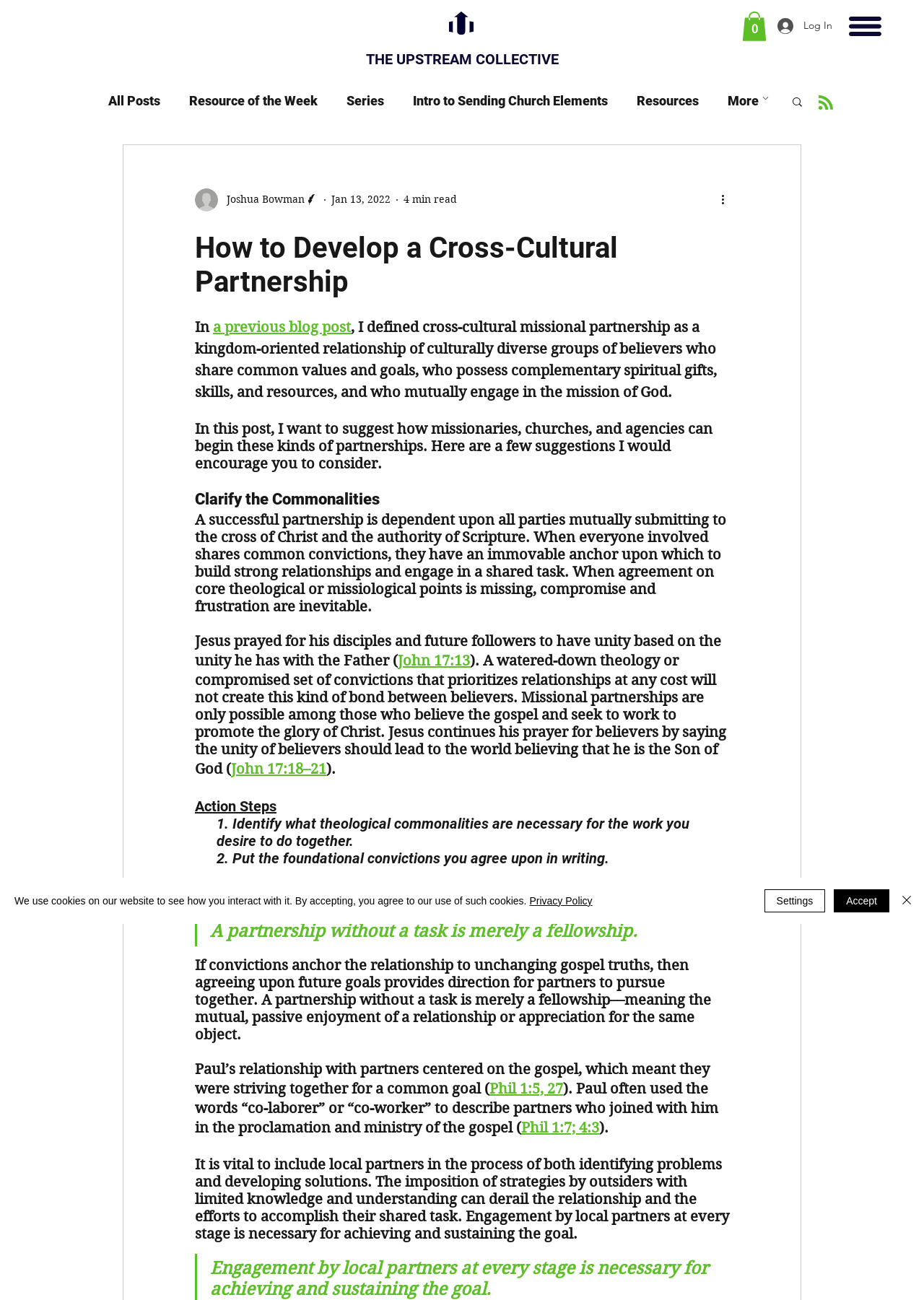Identify and extract the heading text of the webpage.

How to Develop a Cross-Cultural Partnership